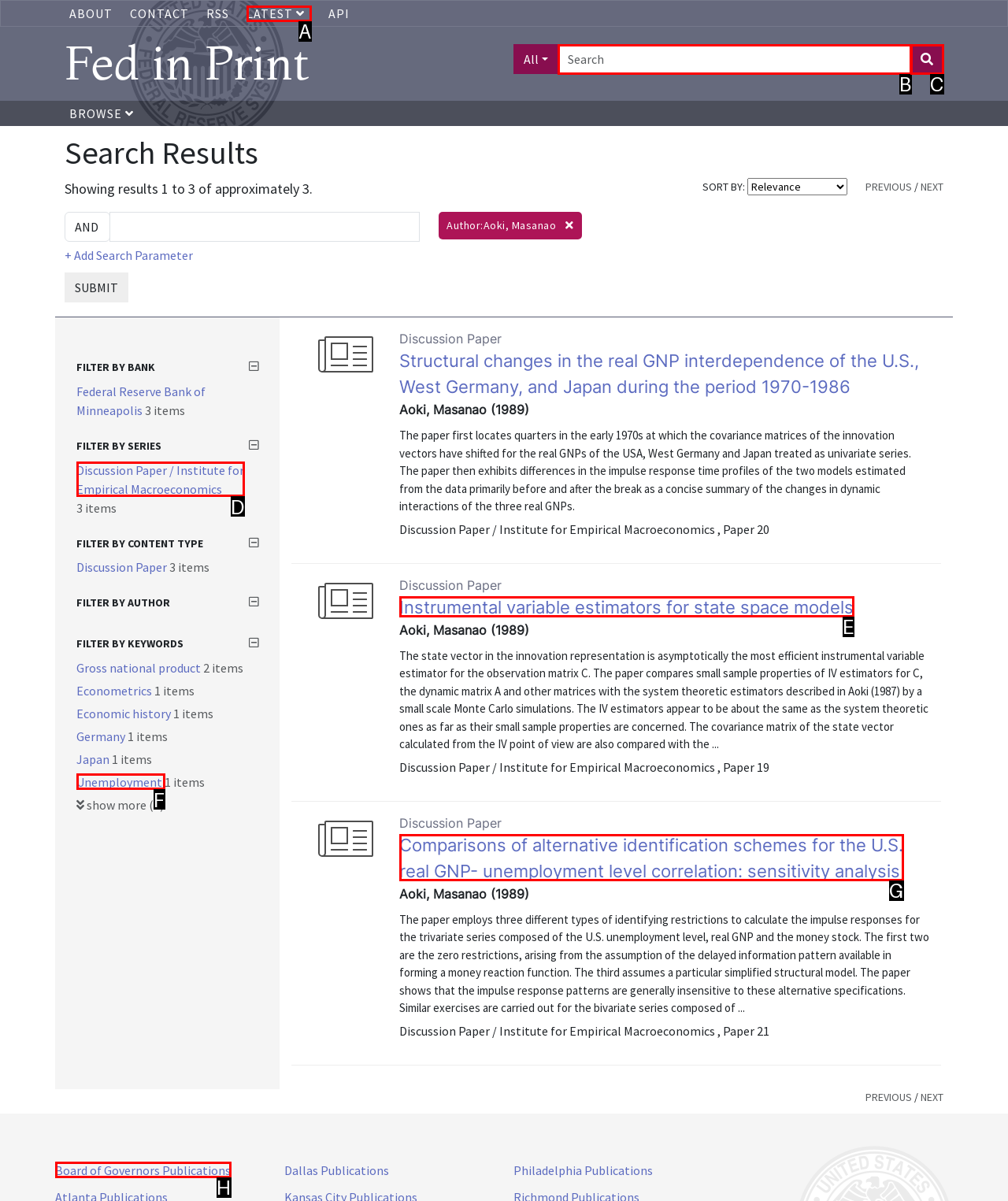Identify the HTML element that matches the description: Latest
Respond with the letter of the correct option.

A